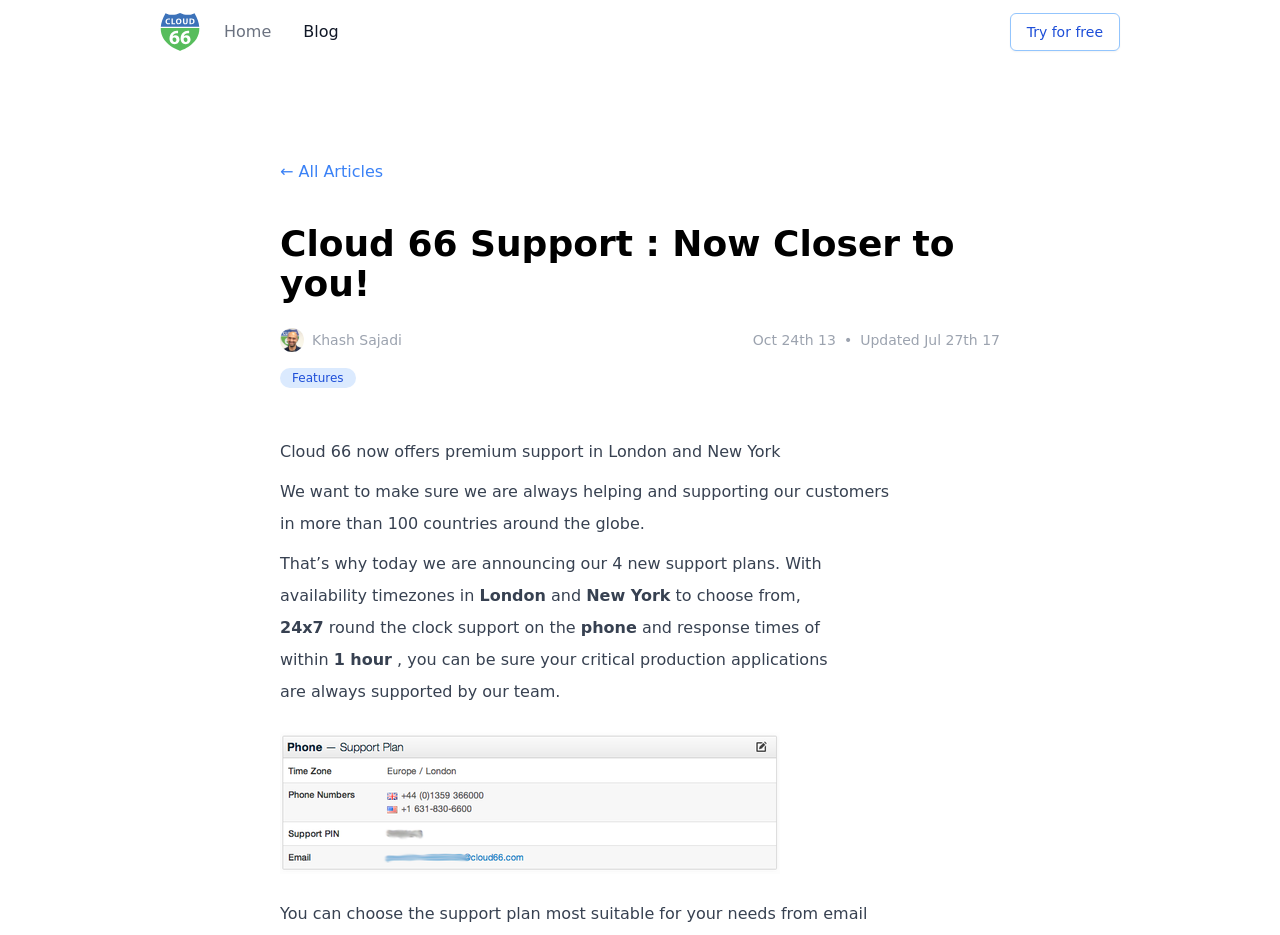Extract the bounding box coordinates for the UI element described as: "Try for free".

[0.802, 0.024, 0.862, 0.045]